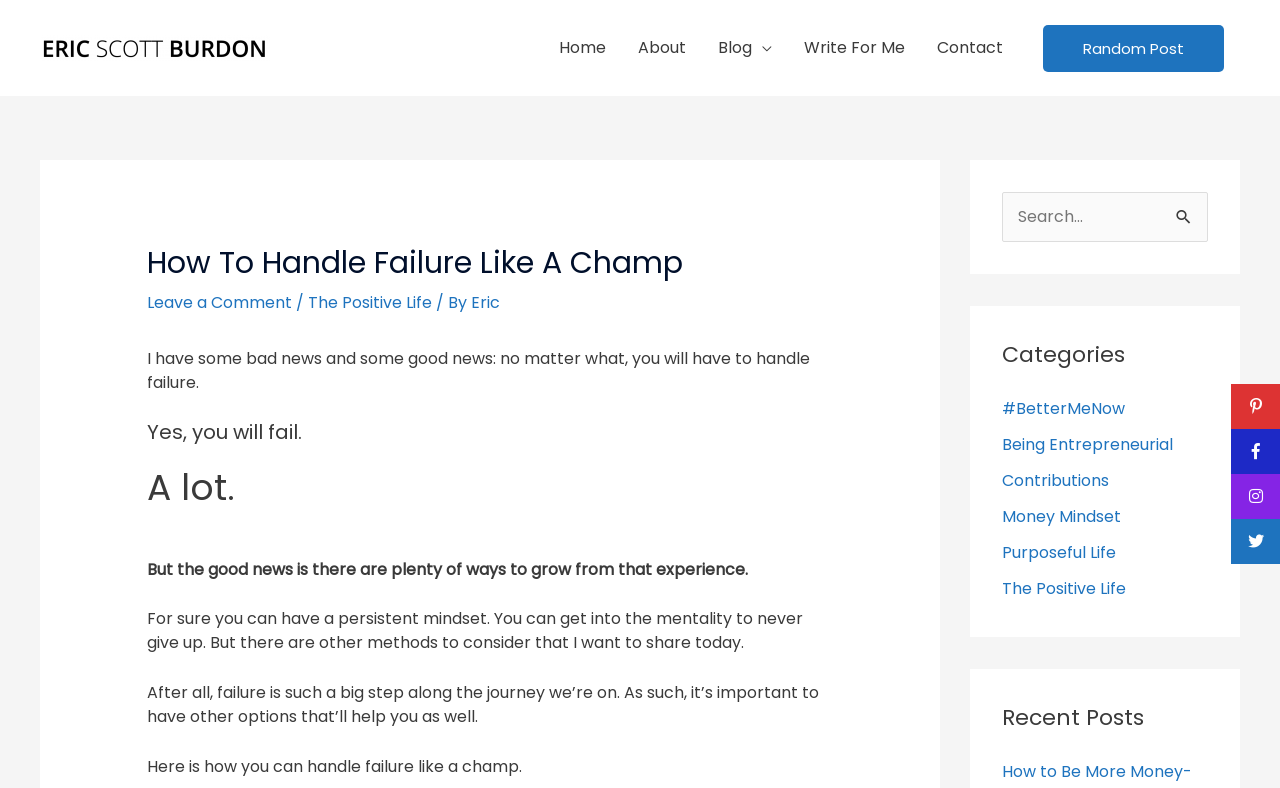Carefully observe the image and respond to the question with a detailed answer:
What is the purpose of the search box?

The search box is located in the complementary section and has a label 'Search for:', indicating that it is used to search for content within the website.